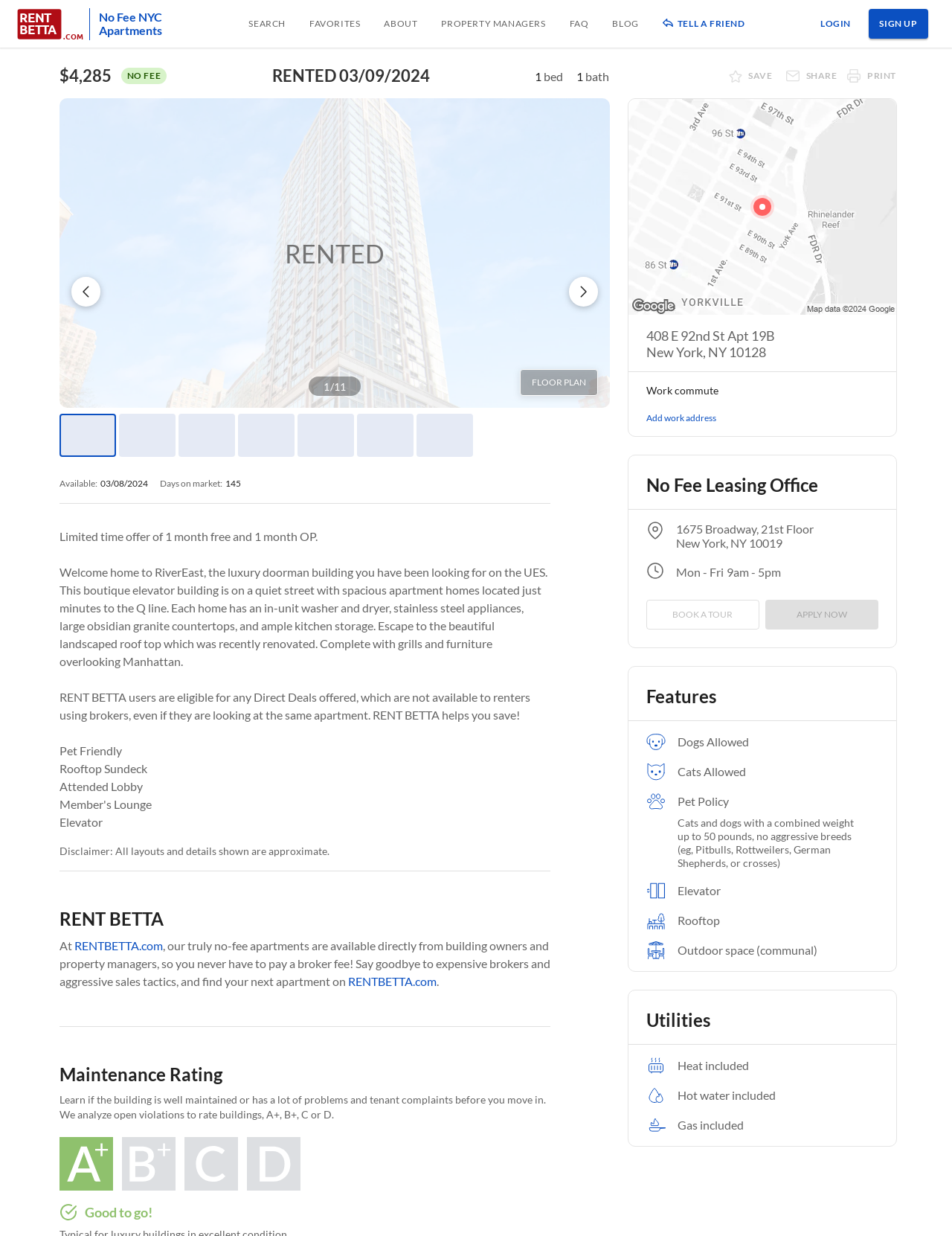Determine the bounding box coordinates for the area you should click to complete the following instruction: "Go to the 'RENT BETTA' website".

[0.018, 0.007, 0.064, 0.031]